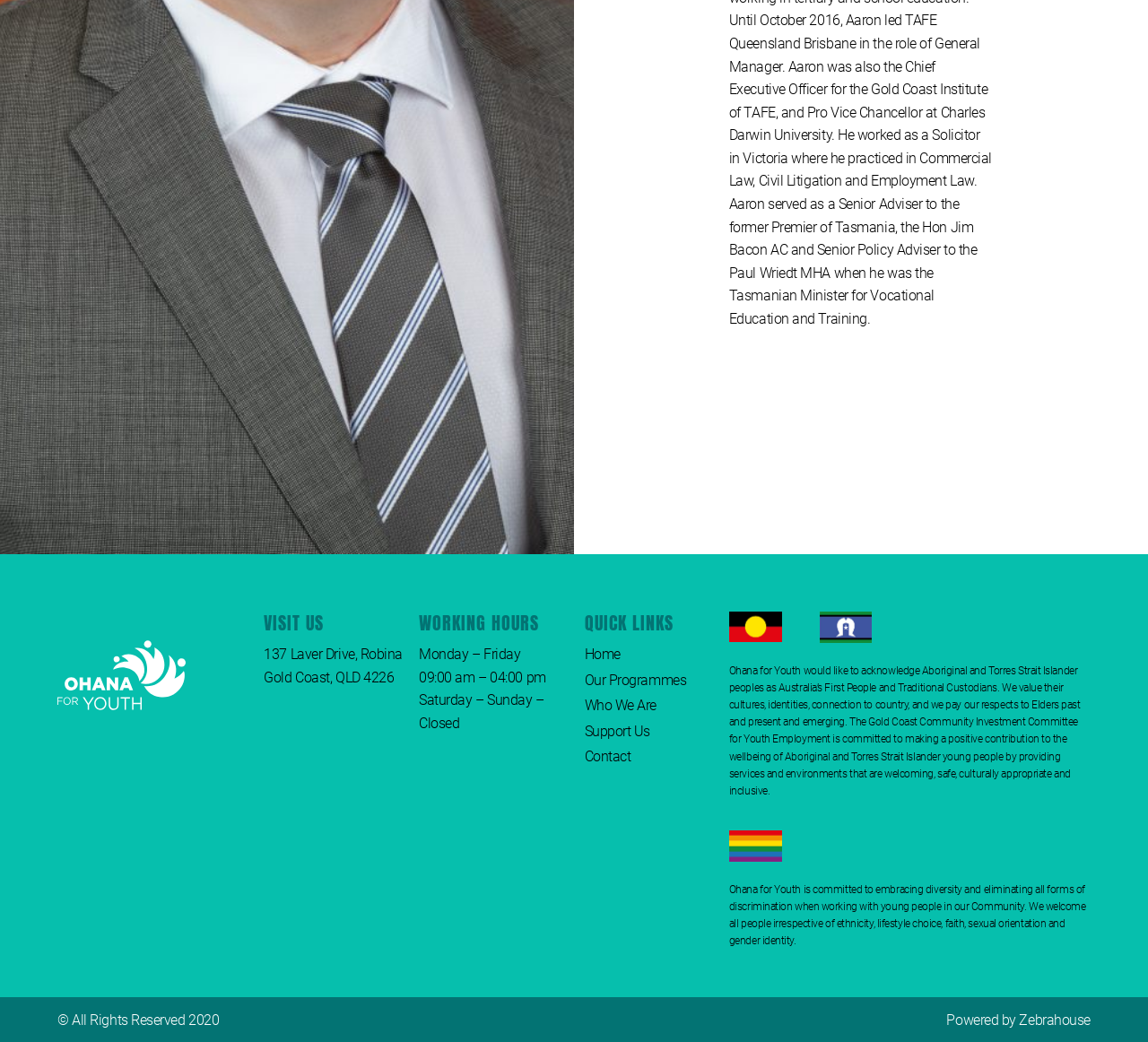Based on the element description Powered by Zebrahouse, identify the bounding box of the UI element in the given webpage screenshot. The coordinates should be in the format (top-left x, top-left y, bottom-right x, bottom-right y) and must be between 0 and 1.

[0.825, 0.97, 0.95, 0.987]